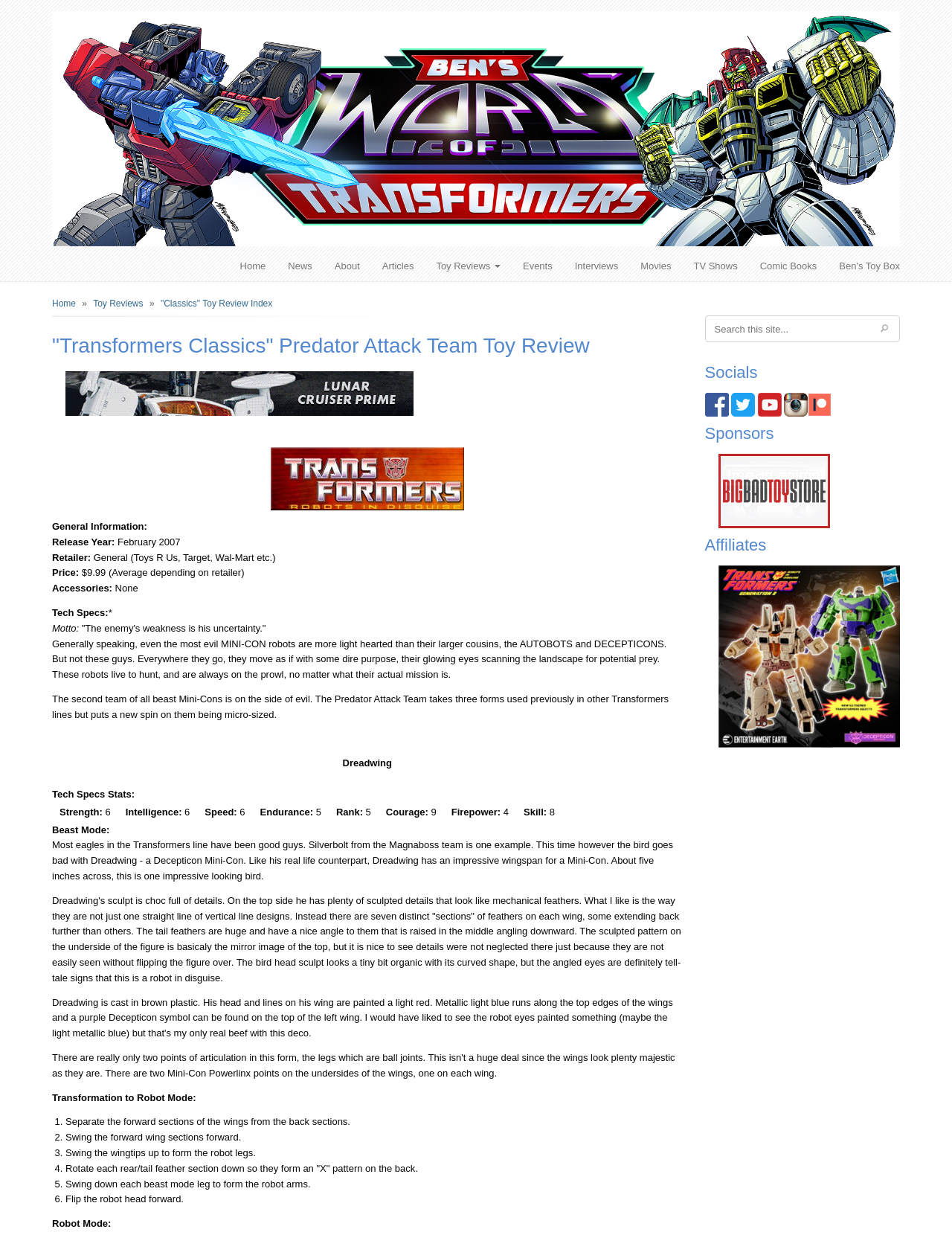Please locate the clickable area by providing the bounding box coordinates to follow this instruction: "Click the 'Home' link at the top left".

[0.055, 0.095, 0.945, 0.111]